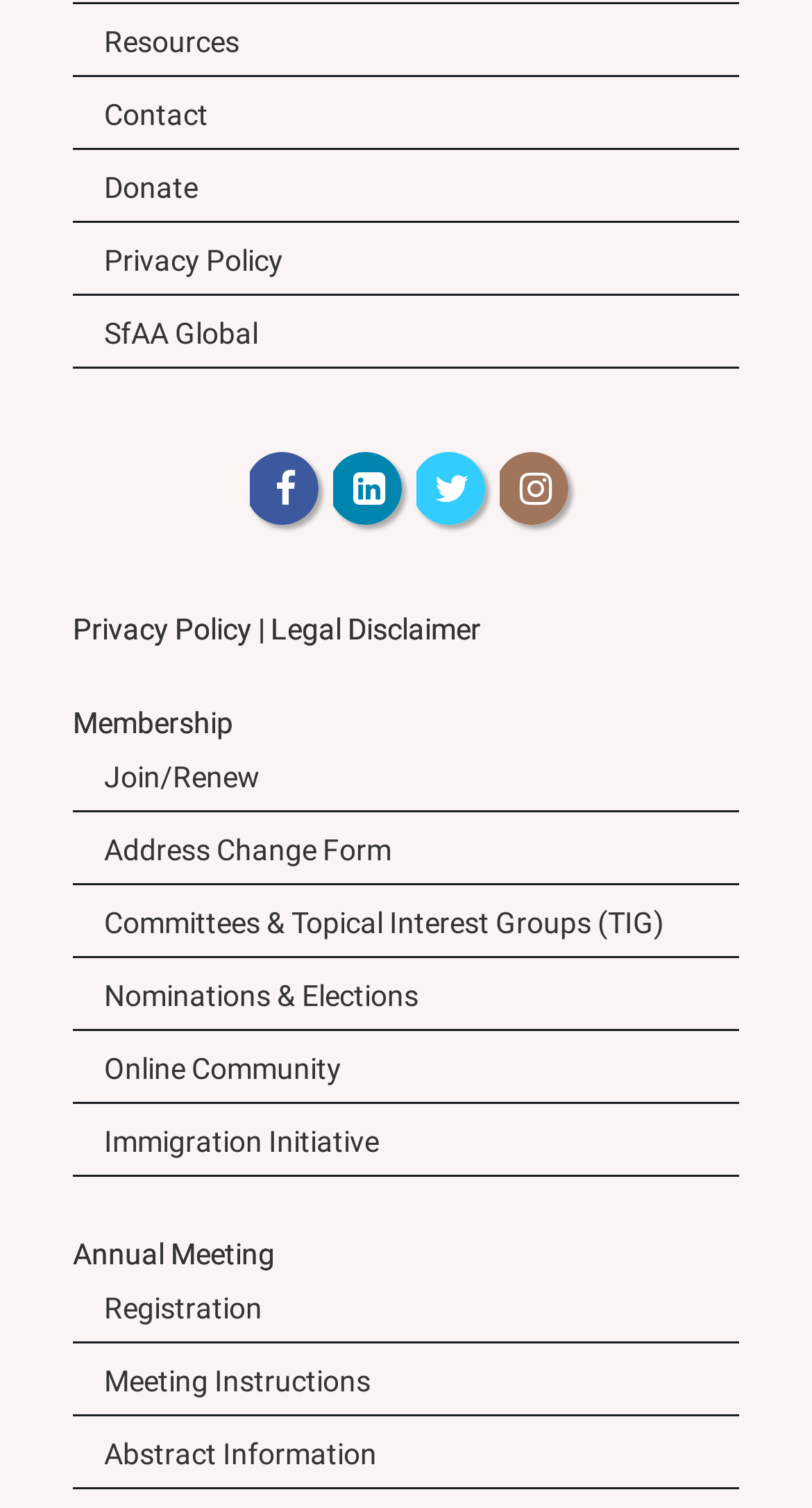Predict the bounding box of the UI element based on the description: "Nominations & Elections". The coordinates should be four float numbers between 0 and 1, formatted as [left, top, right, bottom].

[0.09, 0.635, 0.91, 0.682]